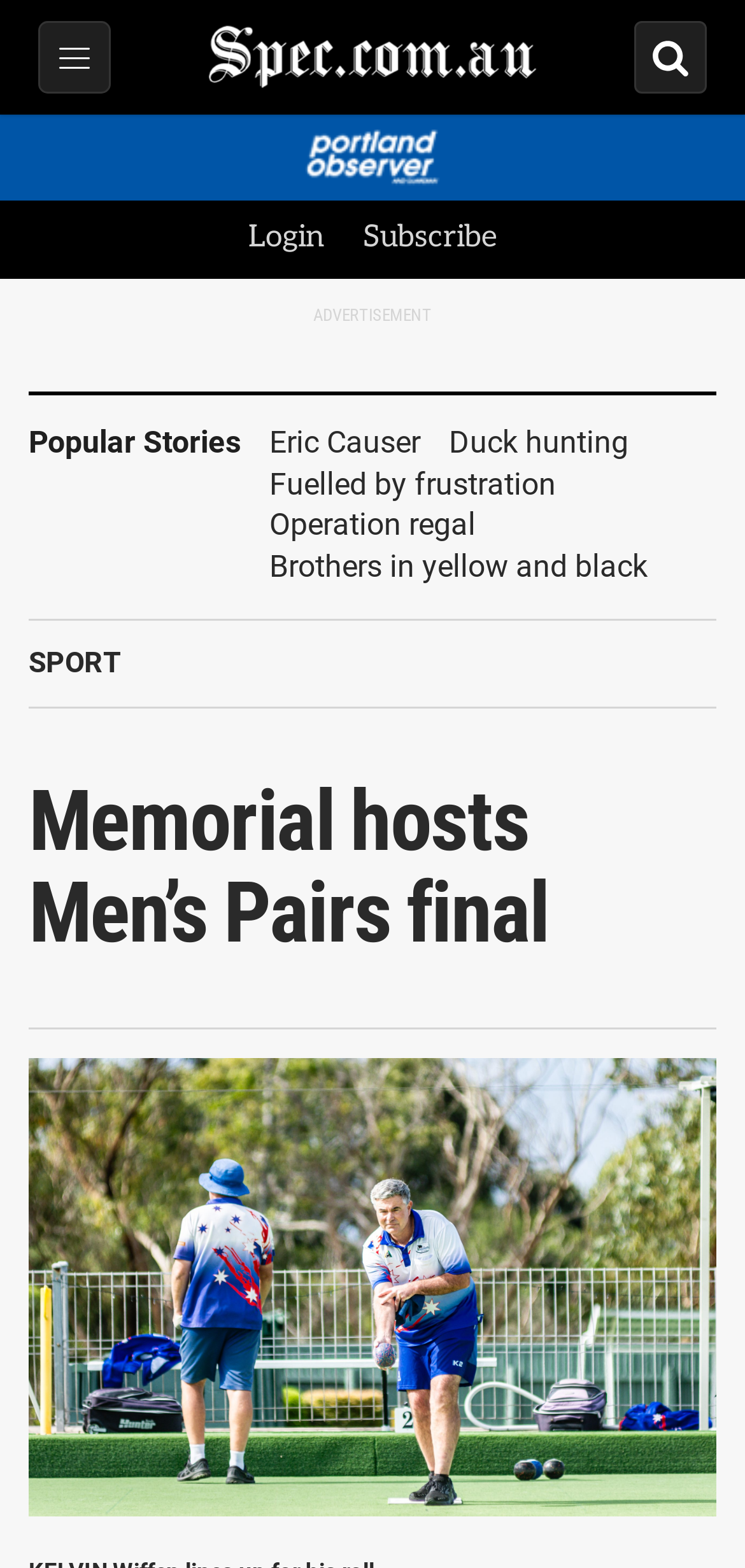What is the name of the bowling club?
Please respond to the question with as much detail as possible.

I found the answer by looking at the main heading of the webpage, which is 'Memorial hosts Men’s Pairs final'. The word 'Memorial' is likely referring to the name of the bowling club, which is Portland Memorial Bowling Club.